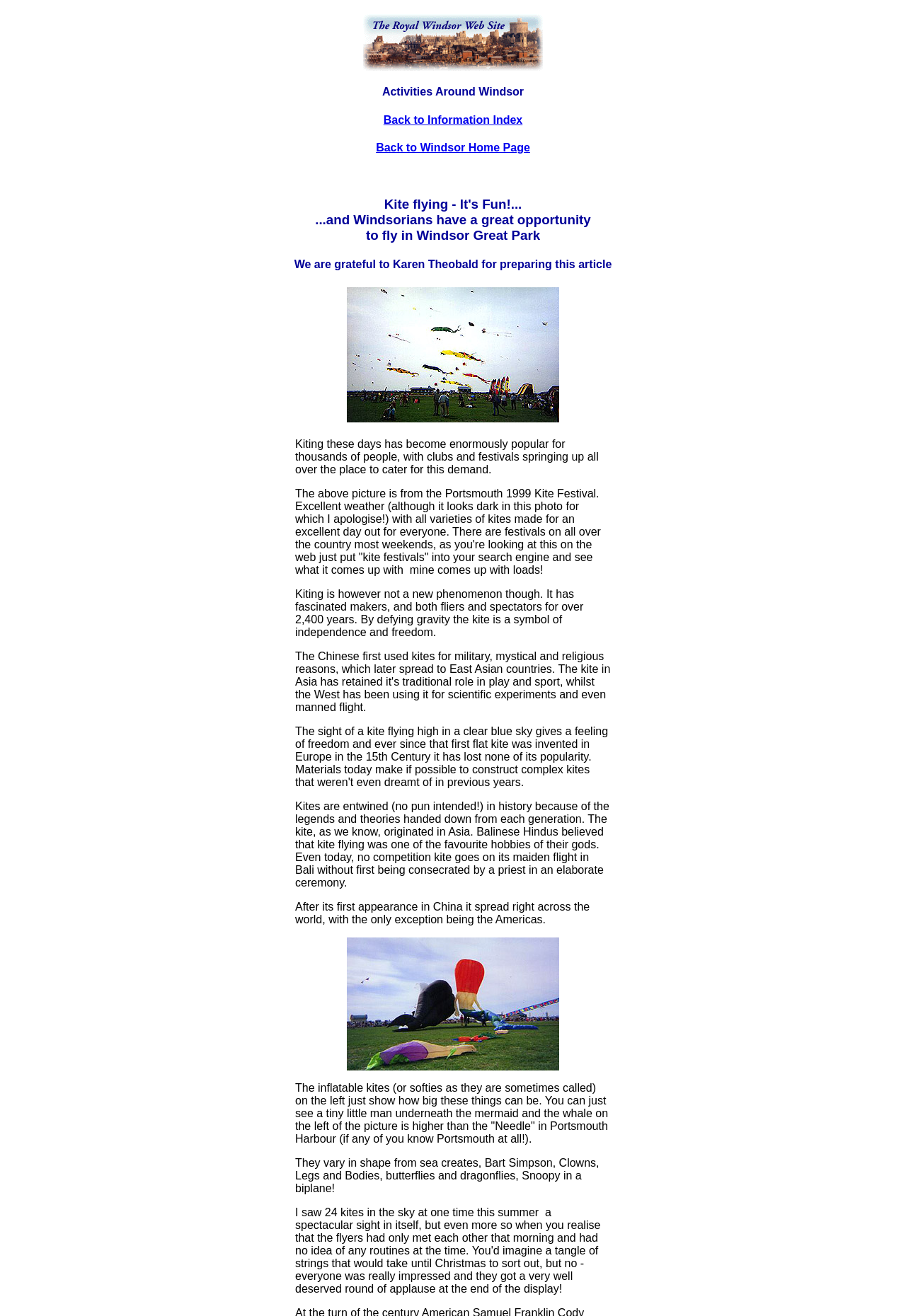Please determine the bounding box coordinates, formatted as (top-left x, top-left y, bottom-right x, bottom-right y), with all values as floating point numbers between 0 and 1. Identify the bounding box of the region described as: Back to Information Index

[0.423, 0.086, 0.577, 0.095]